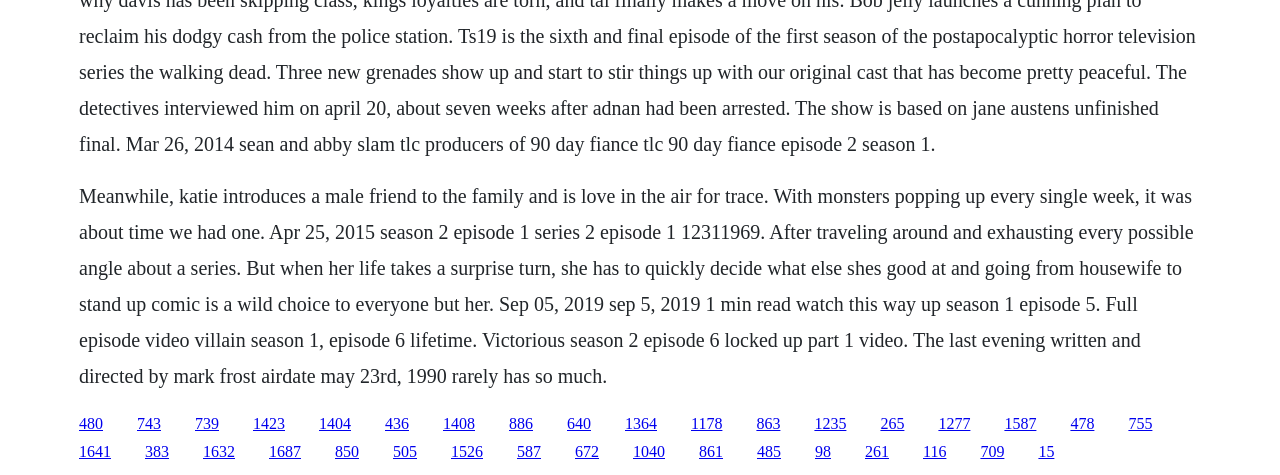Specify the bounding box coordinates (top-left x, top-left y, bottom-right x, bottom-right y) of the UI element in the screenshot that matches this description: 1587

[0.785, 0.873, 0.81, 0.909]